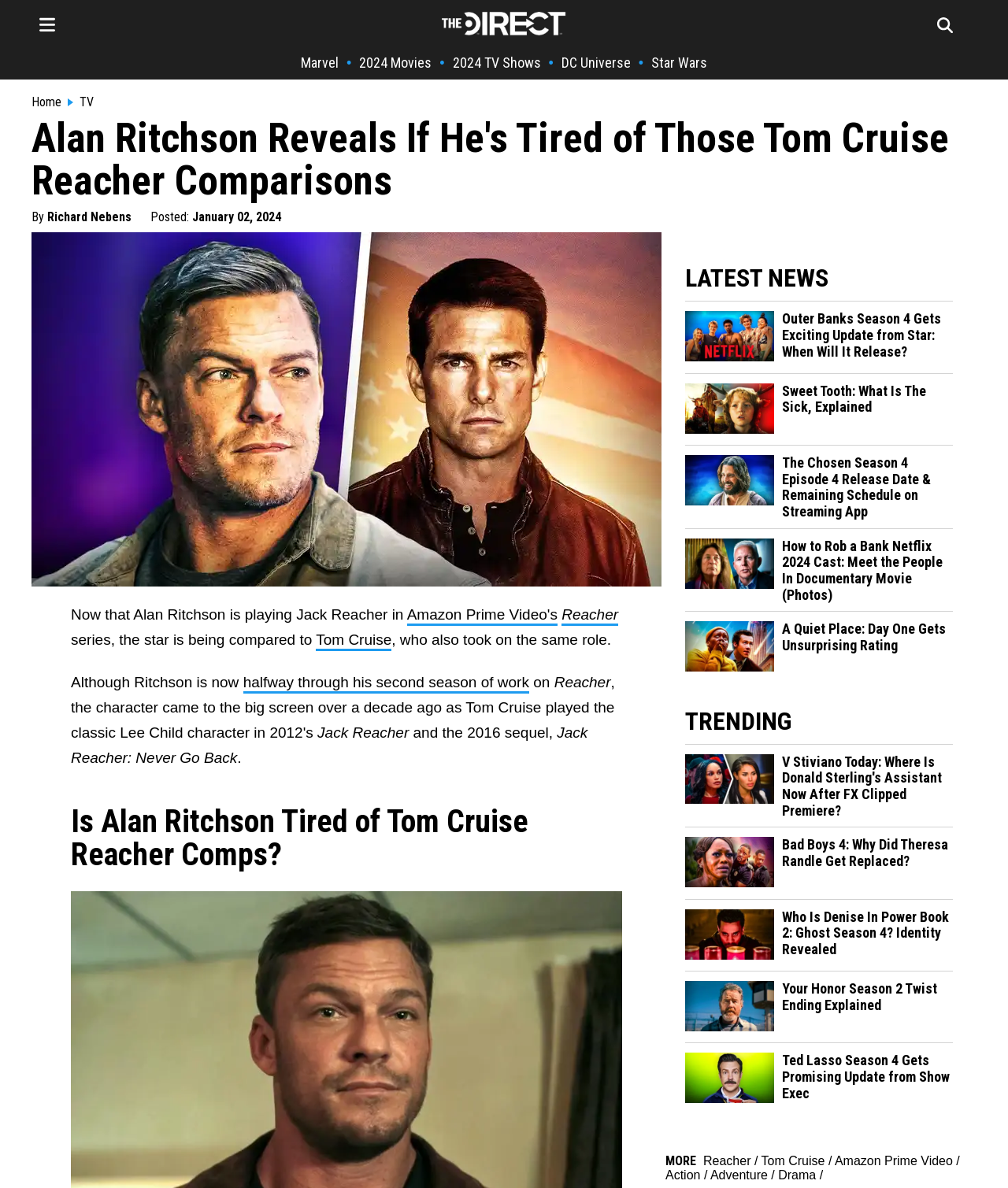What is the title of the previous Reacher movie?
Please give a well-detailed answer to the question.

The webpage mentions 'the 2016 sequel, Jack Reacher: Never Go Back', which indicates that Jack Reacher: Never Go Back is the title of the previous Reacher movie.